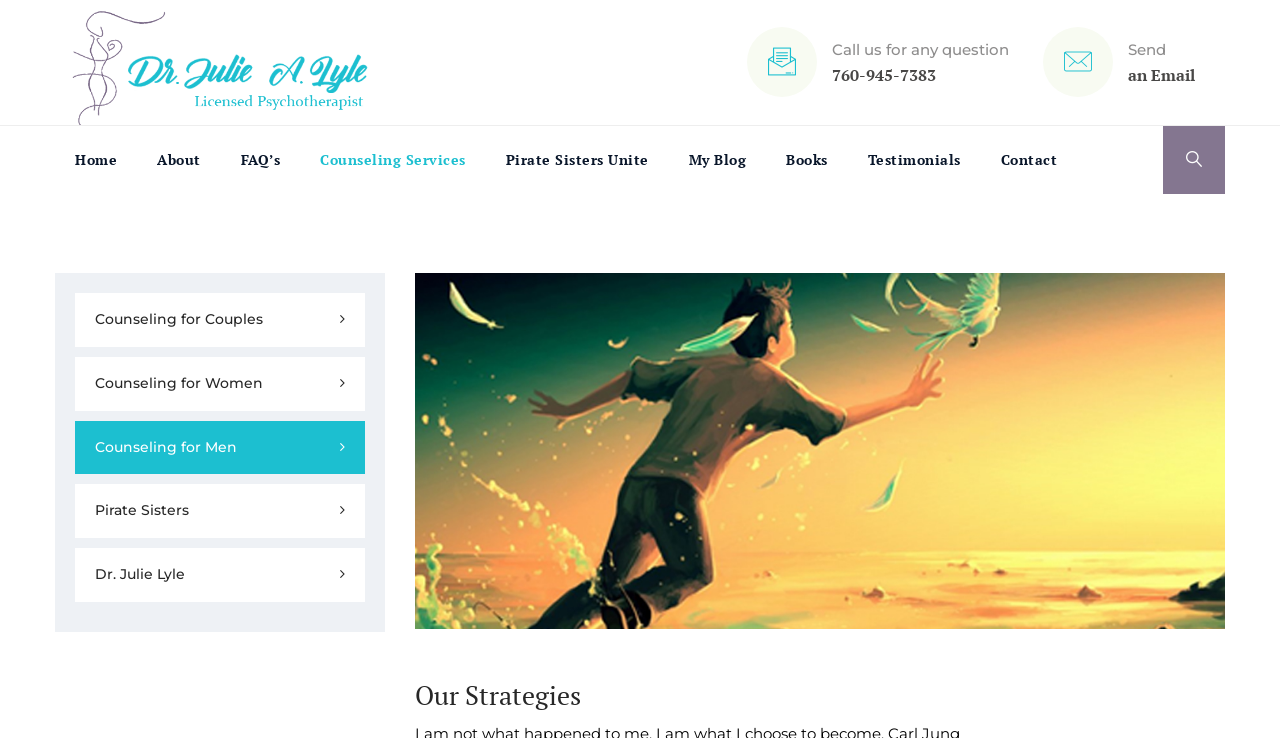Please locate the bounding box coordinates of the element that needs to be clicked to achieve the following instruction: "Go to 'Contact' page". The coordinates should be four float numbers between 0 and 1, i.e., [left, top, right, bottom].

[0.782, 0.171, 0.826, 0.263]